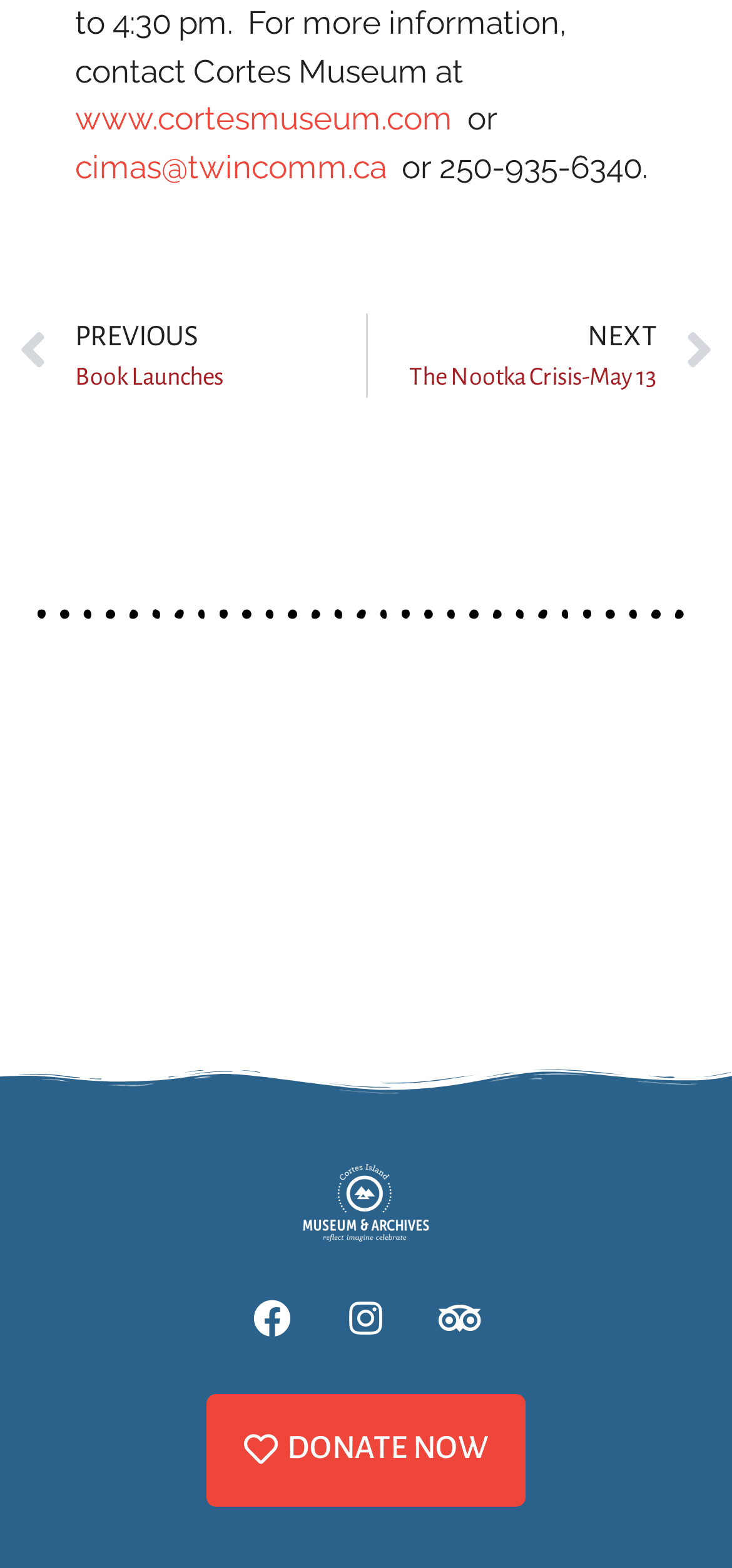Please provide the bounding box coordinates in the format (top-left x, top-left y, bottom-right x, bottom-right y). Remember, all values are floating point numbers between 0 and 1. What is the bounding box coordinate of the region described as: Donate Now

[0.282, 0.89, 0.718, 0.961]